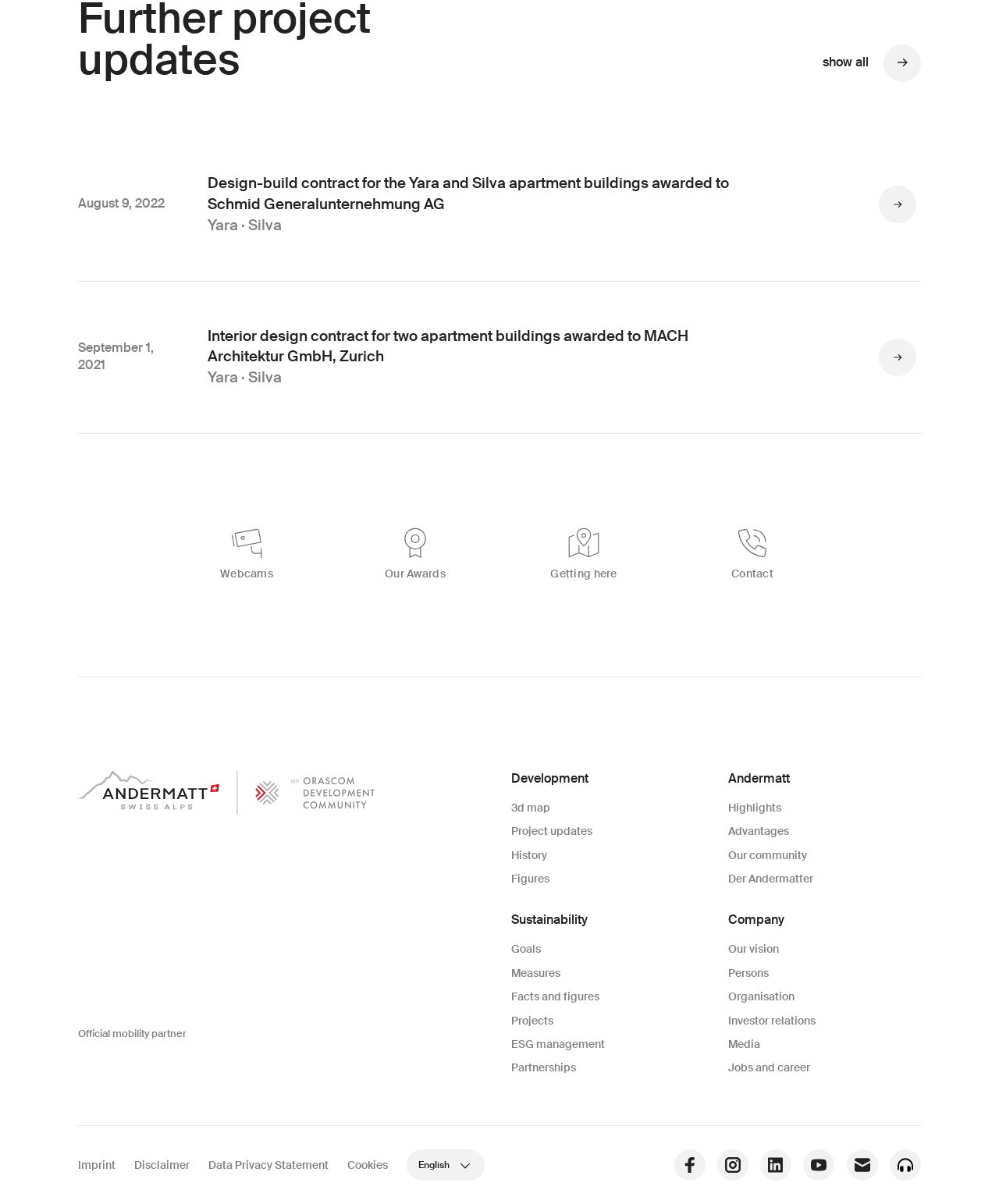Give the bounding box coordinates for the element described by: "Our vision".

[0.729, 0.781, 0.779, 0.796]